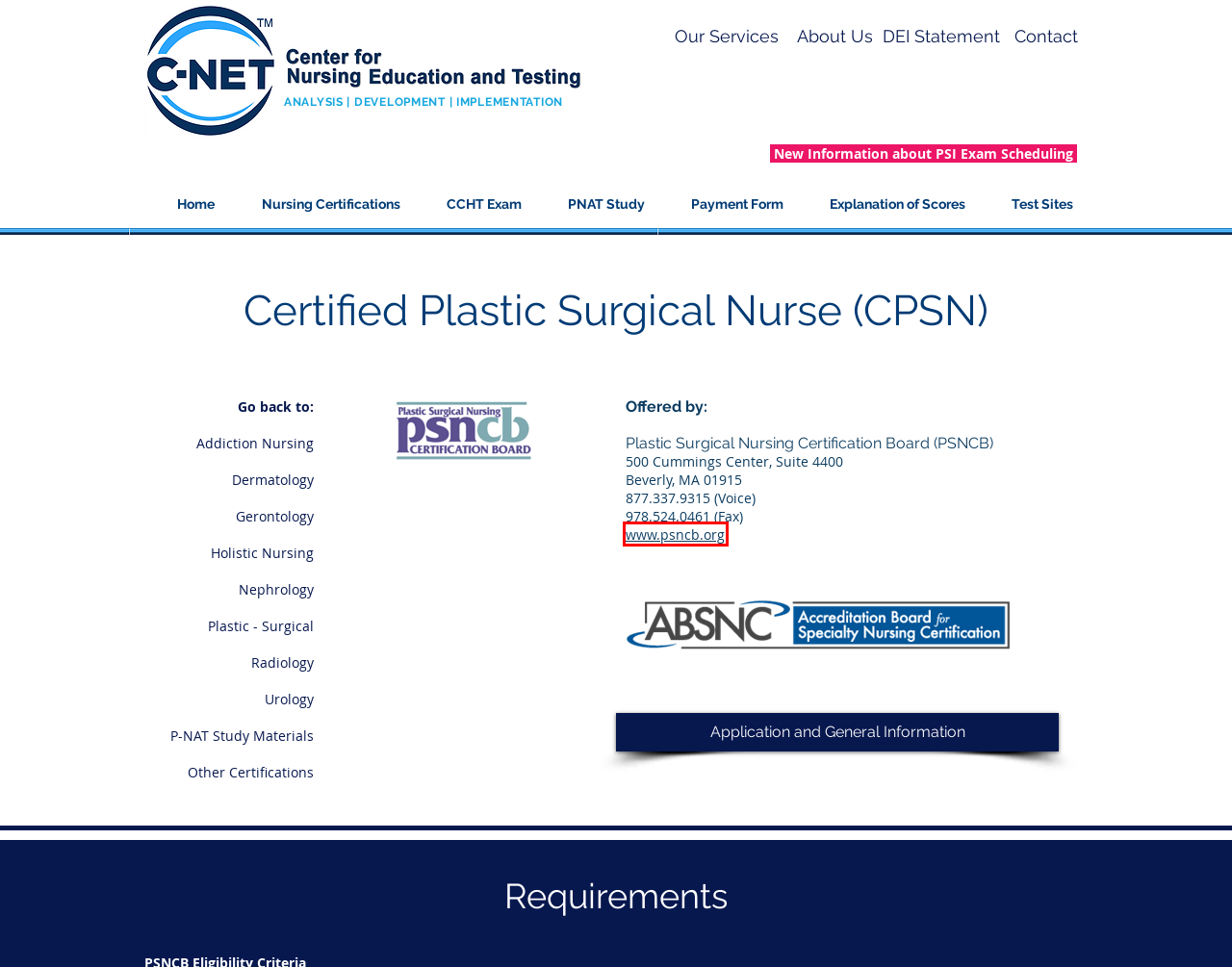You’re provided with a screenshot of a webpage that has a red bounding box around an element. Choose the best matching webpage description for the new page after clicking the element in the red box. The options are:
A. About | C-NET | Nursing Education and Testing | US
B. PSI Online - One stop Solution for Test Takers
C. Other Exams | C-Net | Nursing Education and Testing | US
D. P-NAT Study Materials
E. PSNCB - PSNCB - Plastic Surgical Nursing Certification Board (PSNCB)
F. Radiology | C-Net | Nursing Education and Testing | US
G. Dermatology | C-Net | Nursing Education and Testing | US
H. Urology | C-Net | Nursing Education and Testing | US

E